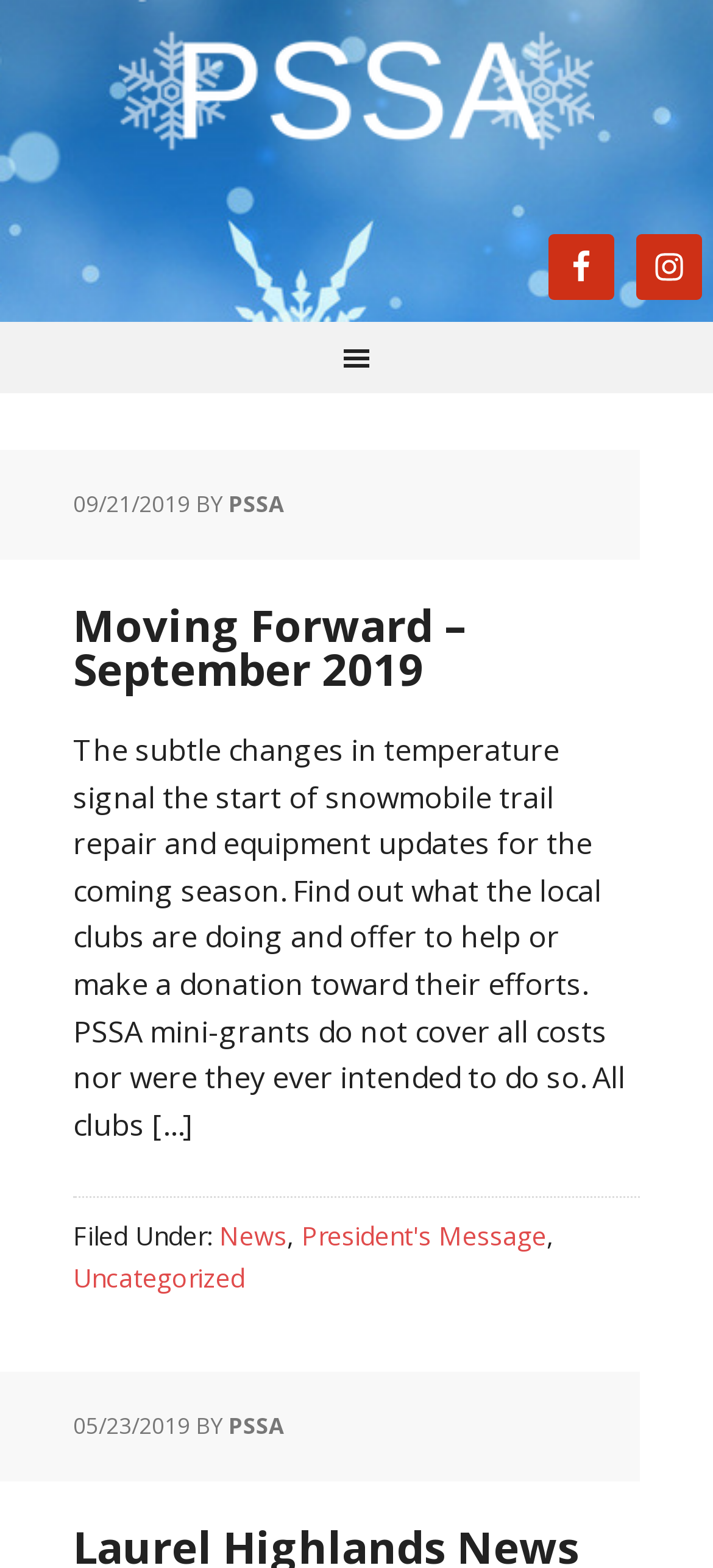What is the date of the article 'Moving Forward – September 2019'?
Using the image, provide a detailed and thorough answer to the question.

I found the answer by looking at the article section, where it says 'Moving Forward – September 2019'. The date of the article is mentioned as '09/21/2019'.